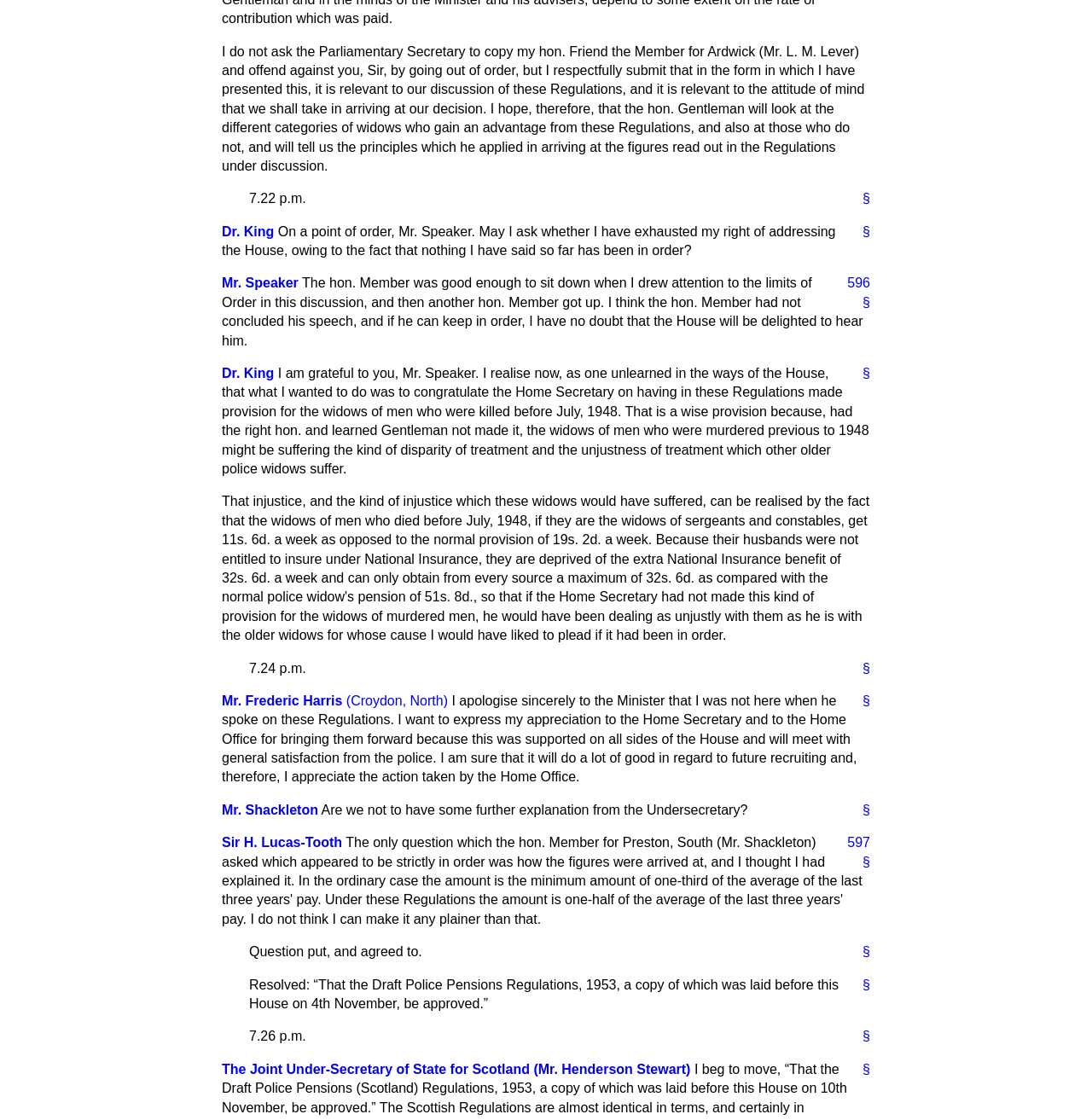Identify the bounding box coordinates necessary to click and complete the given instruction: "Follow the link 'Dr. King'".

[0.203, 0.2, 0.251, 0.213]